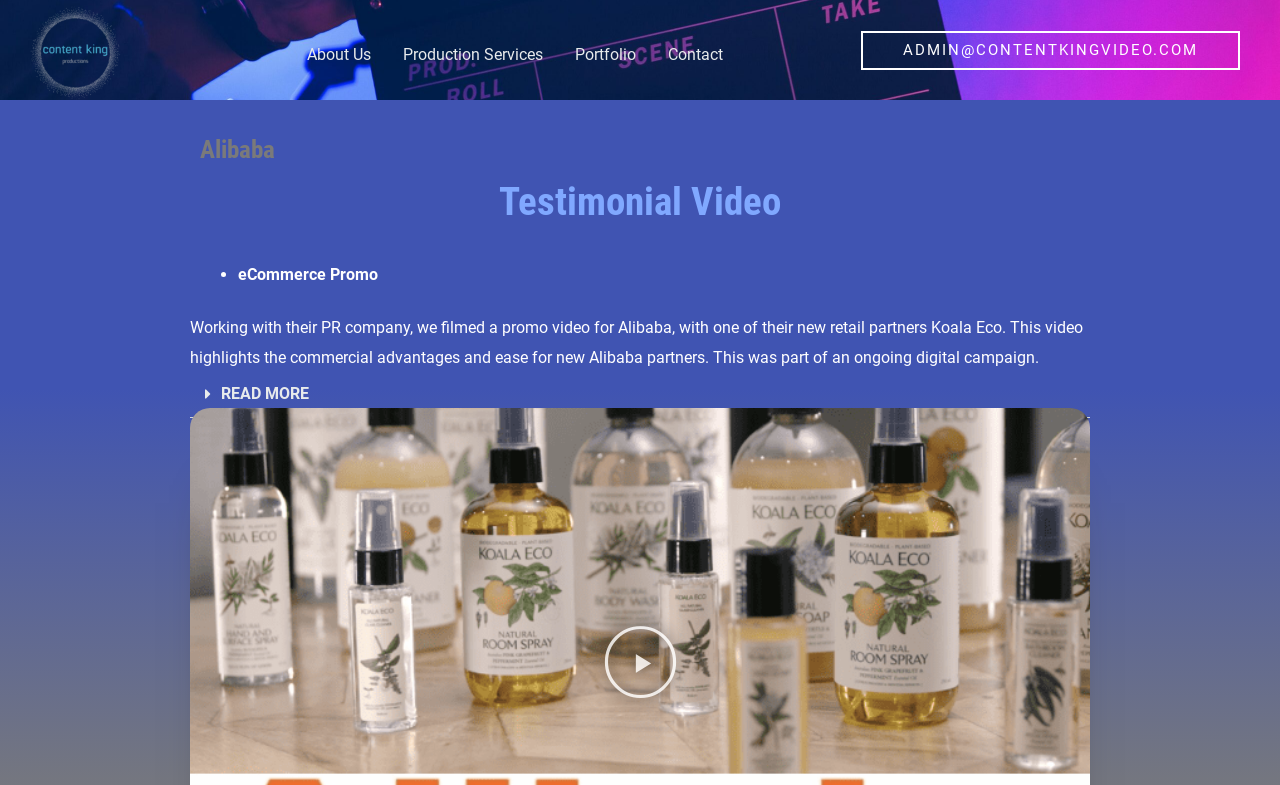Please provide a comprehensive answer to the question based on the screenshot: What is the company name in the logo?

The logo is located at the top left corner of the webpage, and it is a transparent image with the company name 'Content King Productions' written on it.